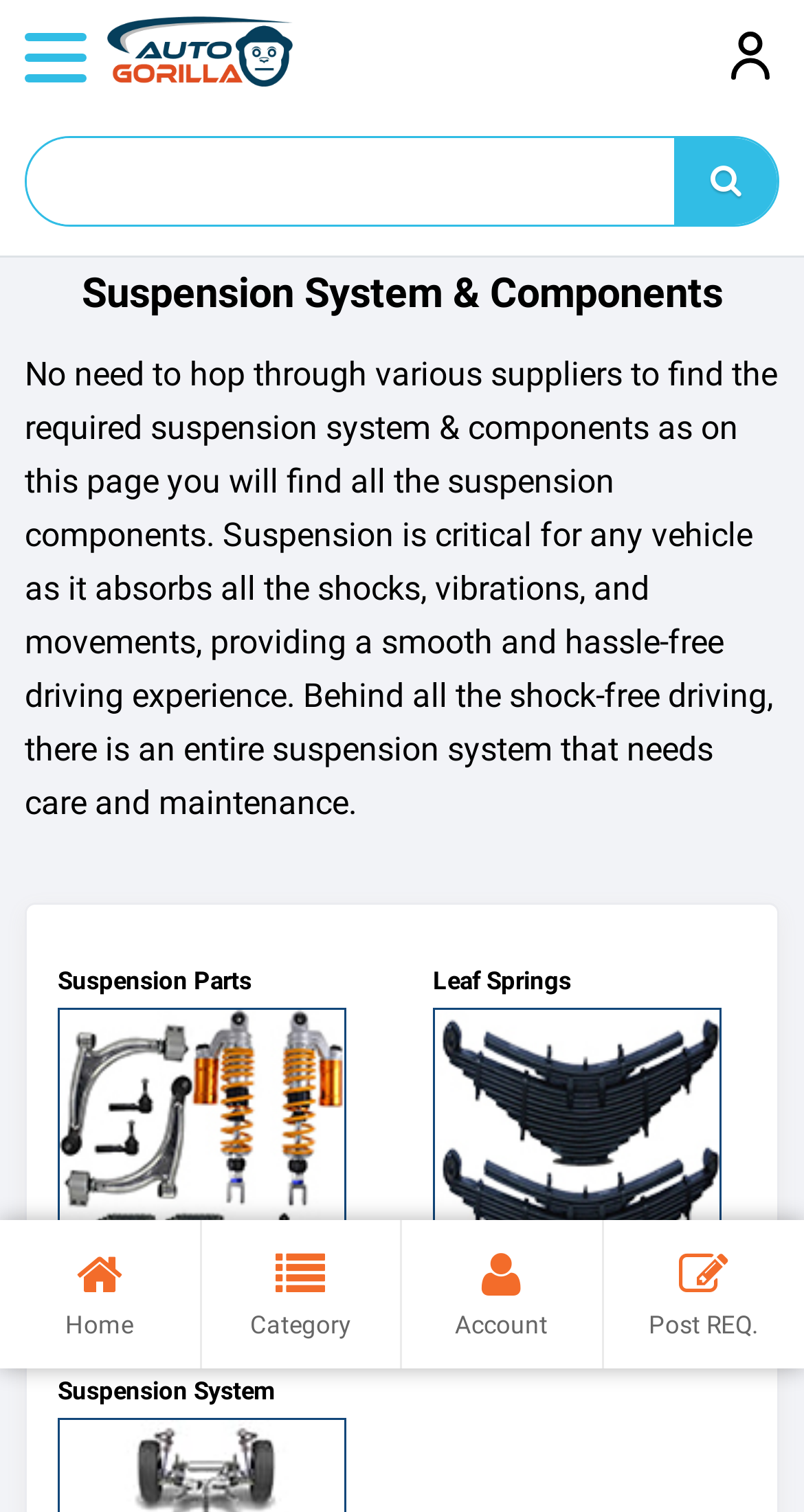What is the search button icon?
Look at the image and answer with only one word or phrase.

